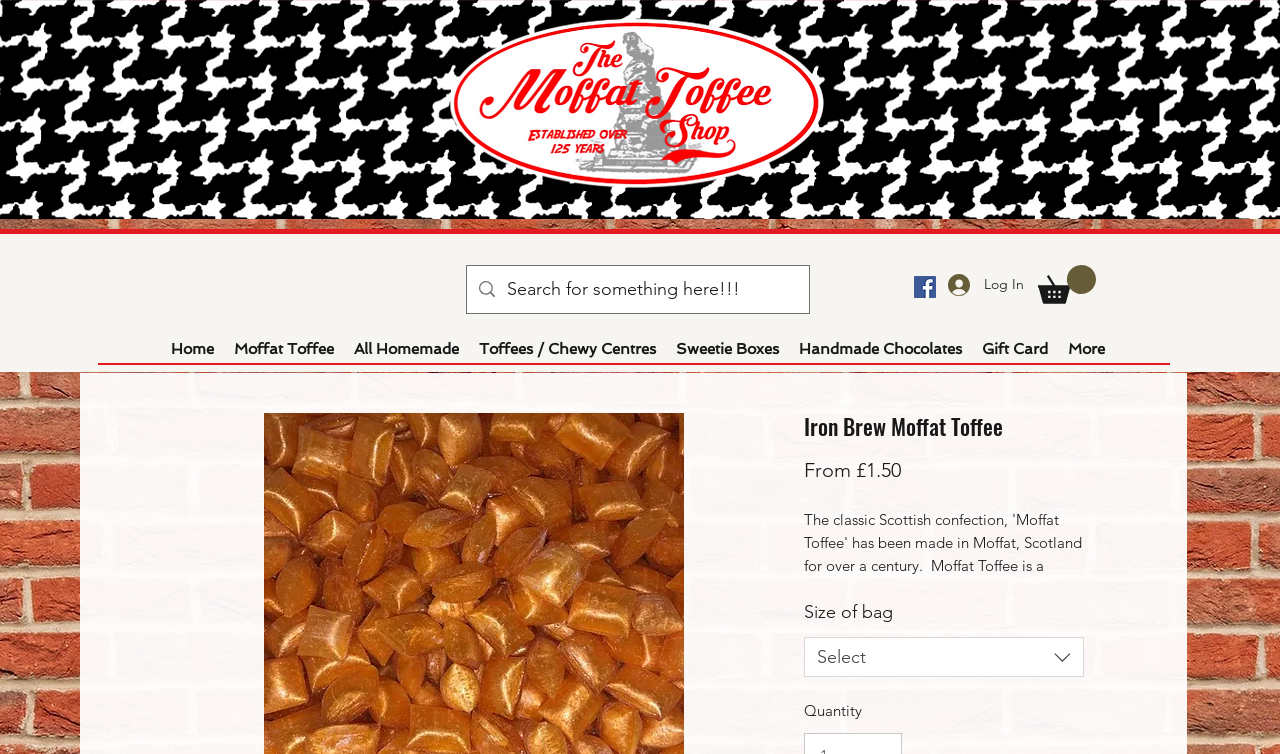Please determine the bounding box coordinates of the element to click in order to execute the following instruction: "Search for something here". The coordinates should be four float numbers between 0 and 1, specified as [left, top, right, bottom].

[0.396, 0.353, 0.599, 0.416]